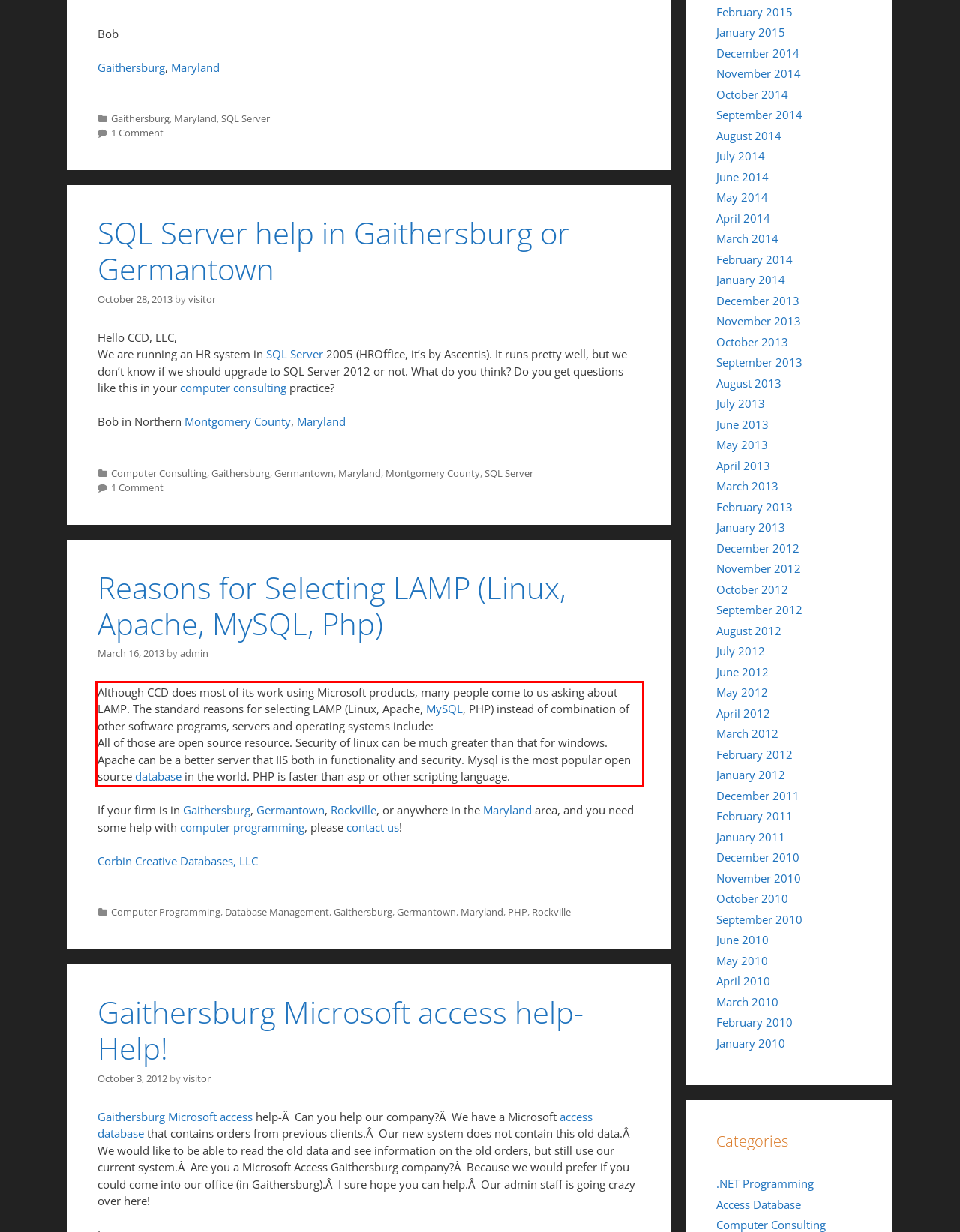Given a screenshot of a webpage, identify the red bounding box and perform OCR to recognize the text within that box.

Although CCD does most of its work using Microsoft products, many people come to us asking about LAMP. The standard reasons for selecting LAMP (Linux, Apache, MySQL, PHP) instead of combination of other software programs, servers and operating systems include: All of those are open source resource. Security of linux can be much greater than that for windows. Apache can be a better server that IIS both in functionality and security. Mysql is the most popular open source database in the world. PHP is faster than asp or other scripting language.